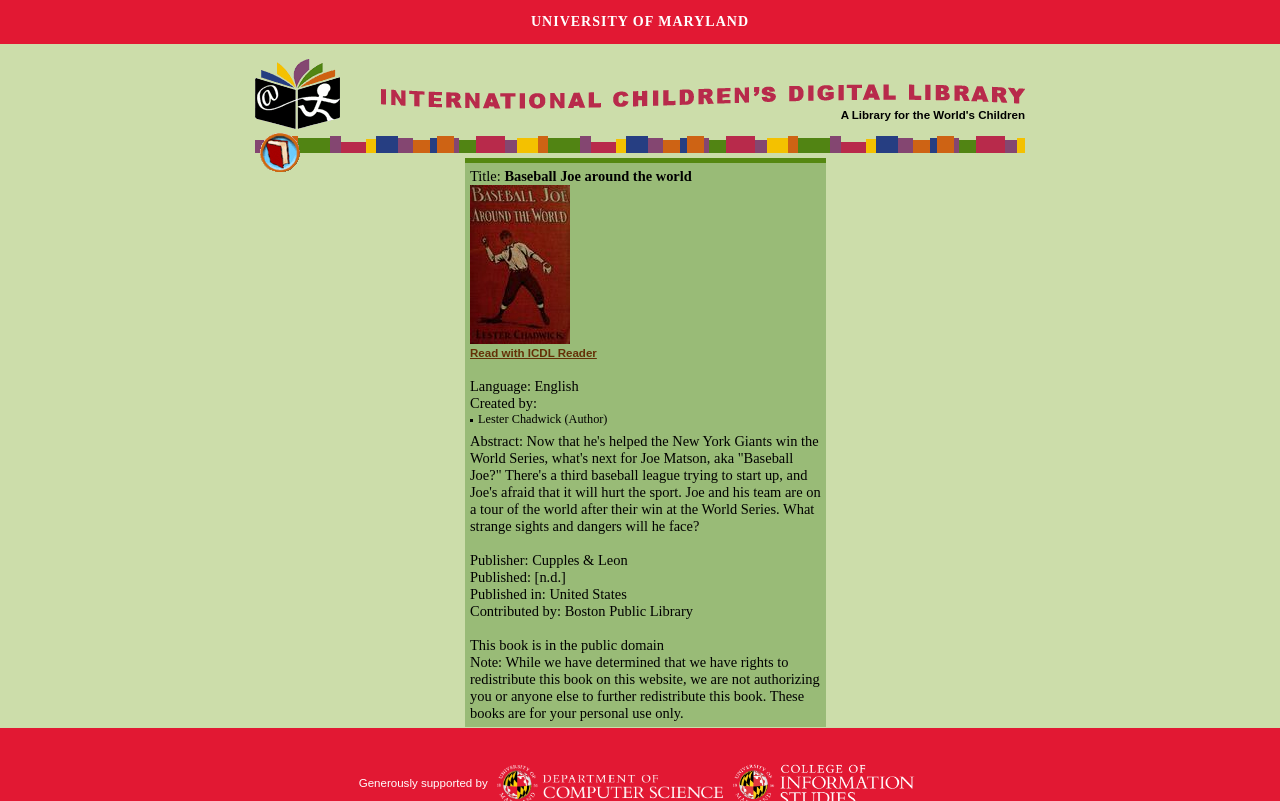Describe all the key features of the webpage in detail.

The webpage is the International Children's Digital Library, which appears to be a digital repository of children's books. At the top left, there is a link to the UNIVERSITY OF MARYLAND, and next to it, an image of the ICDL book logo. Below the logo, there is a link to the main title "International Children's Digital Library". 

On the top right, there is a link to "Read books" with a corresponding image. Below this, there is a section that displays information about a specific book, "Baseball Joe around the world". This section includes the title, a link to read the book, and details such as the language, author, abstract, publisher, publication date, and contributor. The abstract provides a brief summary of the book's content.

At the bottom of the page, there are acknowledgments and disclaimers. A message indicates that the book is in the public domain, but redistribution is not authorized. There are also links to the UMD CS Home and UMD College of Information Studies, which are likely sponsors or supporters of the digital library.